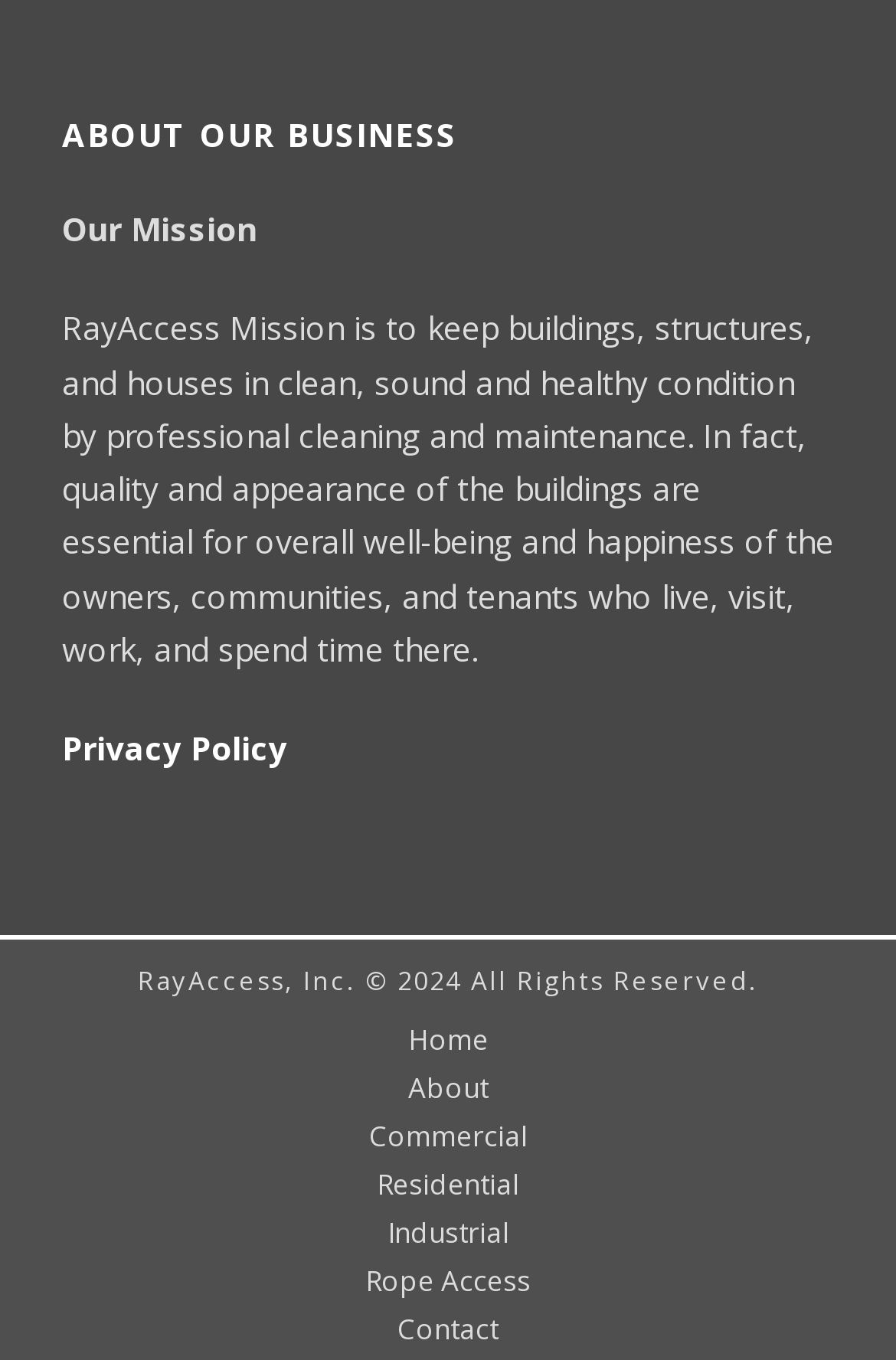Extract the bounding box of the UI element described as: "Residential".

[0.0, 0.859, 1.0, 0.886]